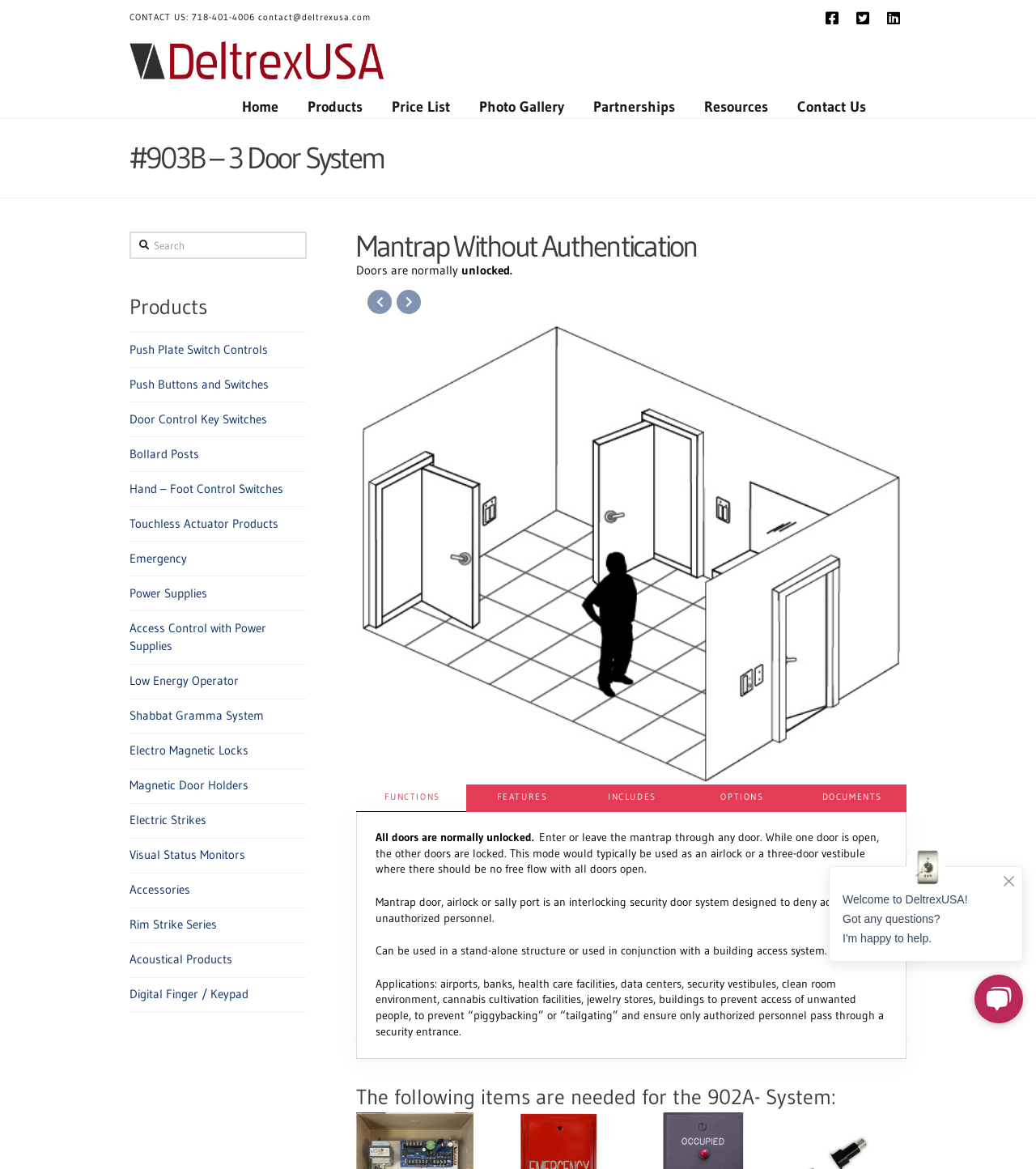Please give a short response to the question using one word or a phrase:
What is the phone number to contact?

718-401-4006